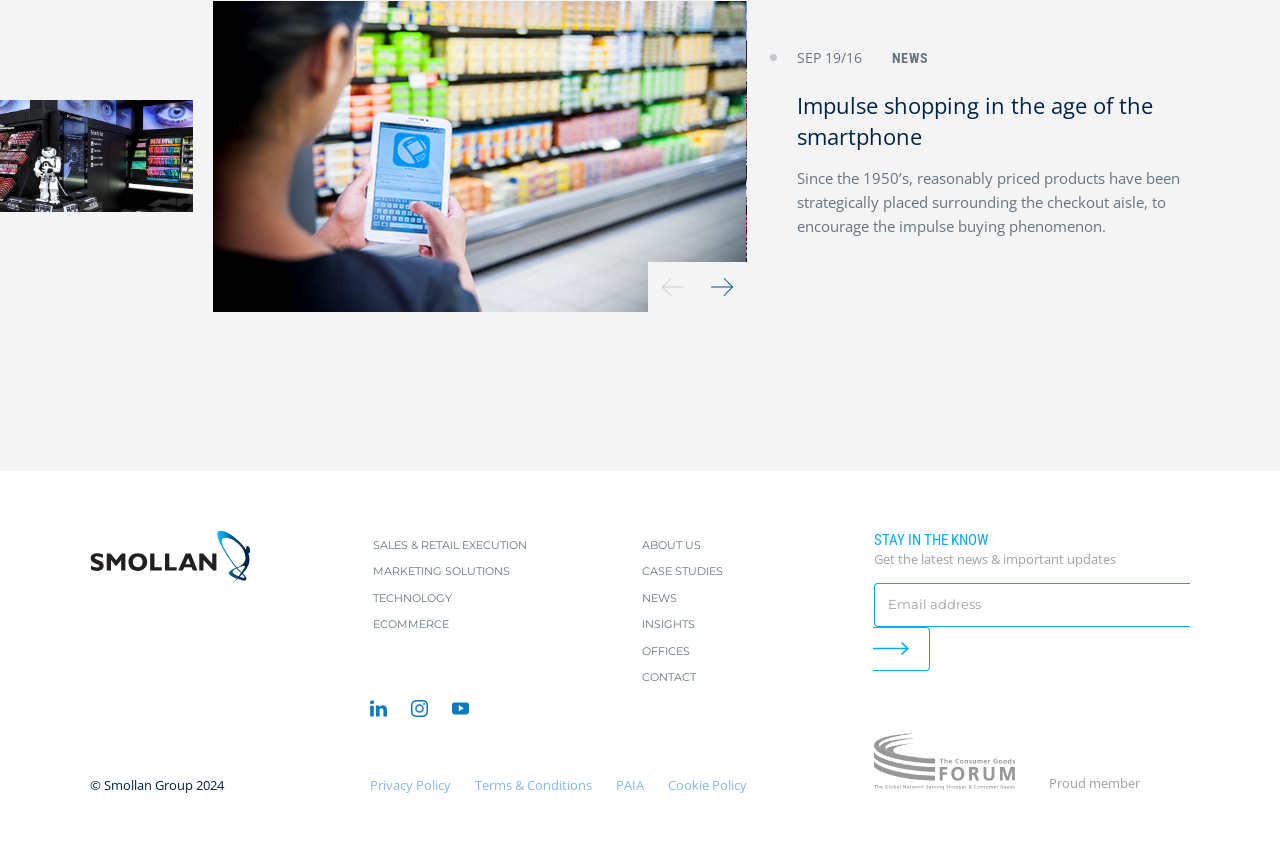Given the description of the UI element: "Akura Saijini", predict the bounding box coordinates in the form of [left, top, right, bottom], with each value being a float between 0 and 1.

None